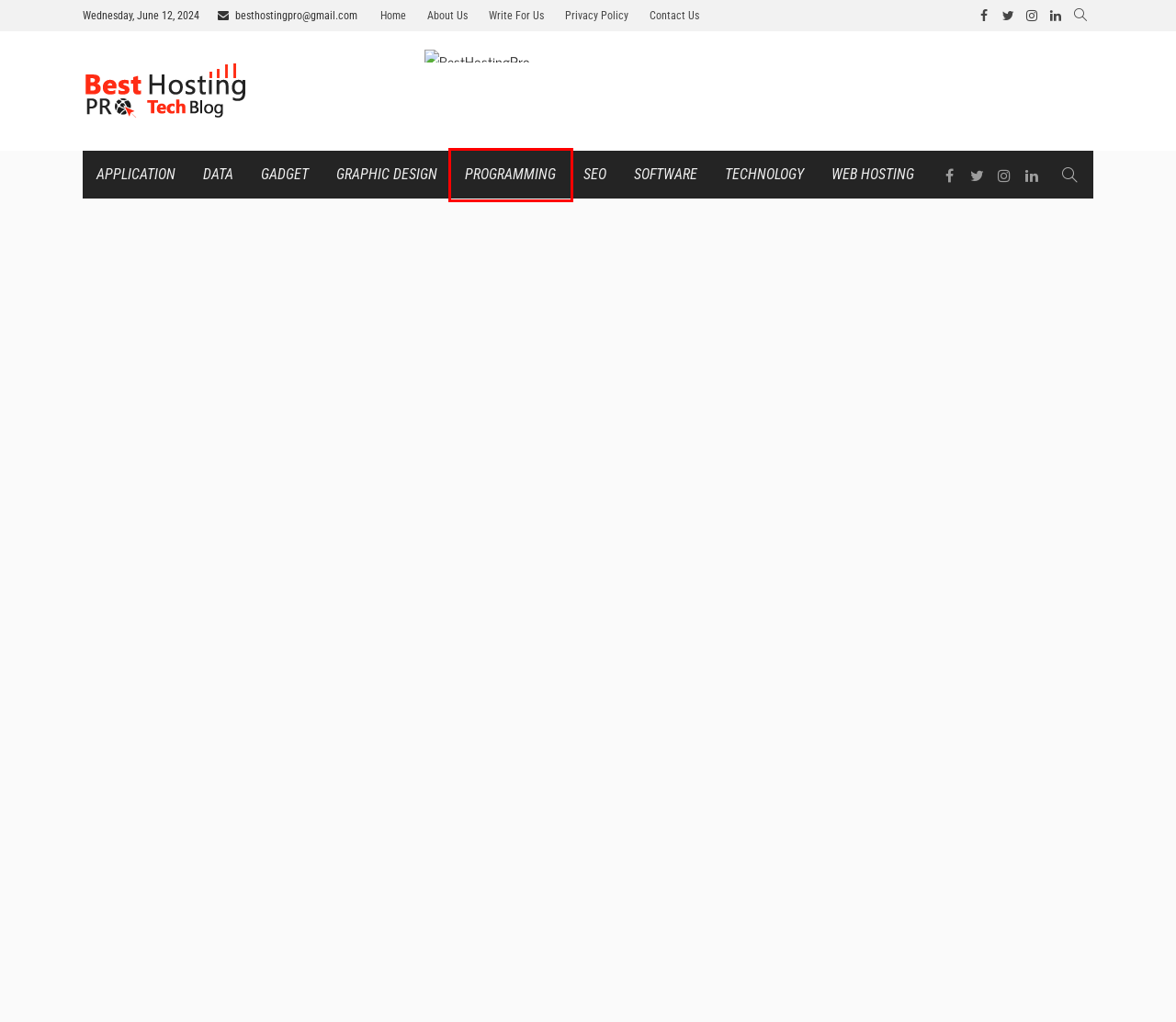You have a screenshot of a webpage with a red rectangle bounding box around an element. Identify the best matching webpage description for the new page that appears after clicking the element in the bounding box. The descriptions are:
A. Gadget Archives - BestHostingPro
B. Web Hosting Archives - BestHostingPro
C. Privacy Policy - Best Hosting Pro
D. About Us - Best Hosting Pro
E. Write For Us - Best Hosting Pro
F. Best Hosting Pro - Tech & Hosting Blog
G. Programming Archives - BestHostingPro
H. Graphic Design Archives - BestHostingPro

G